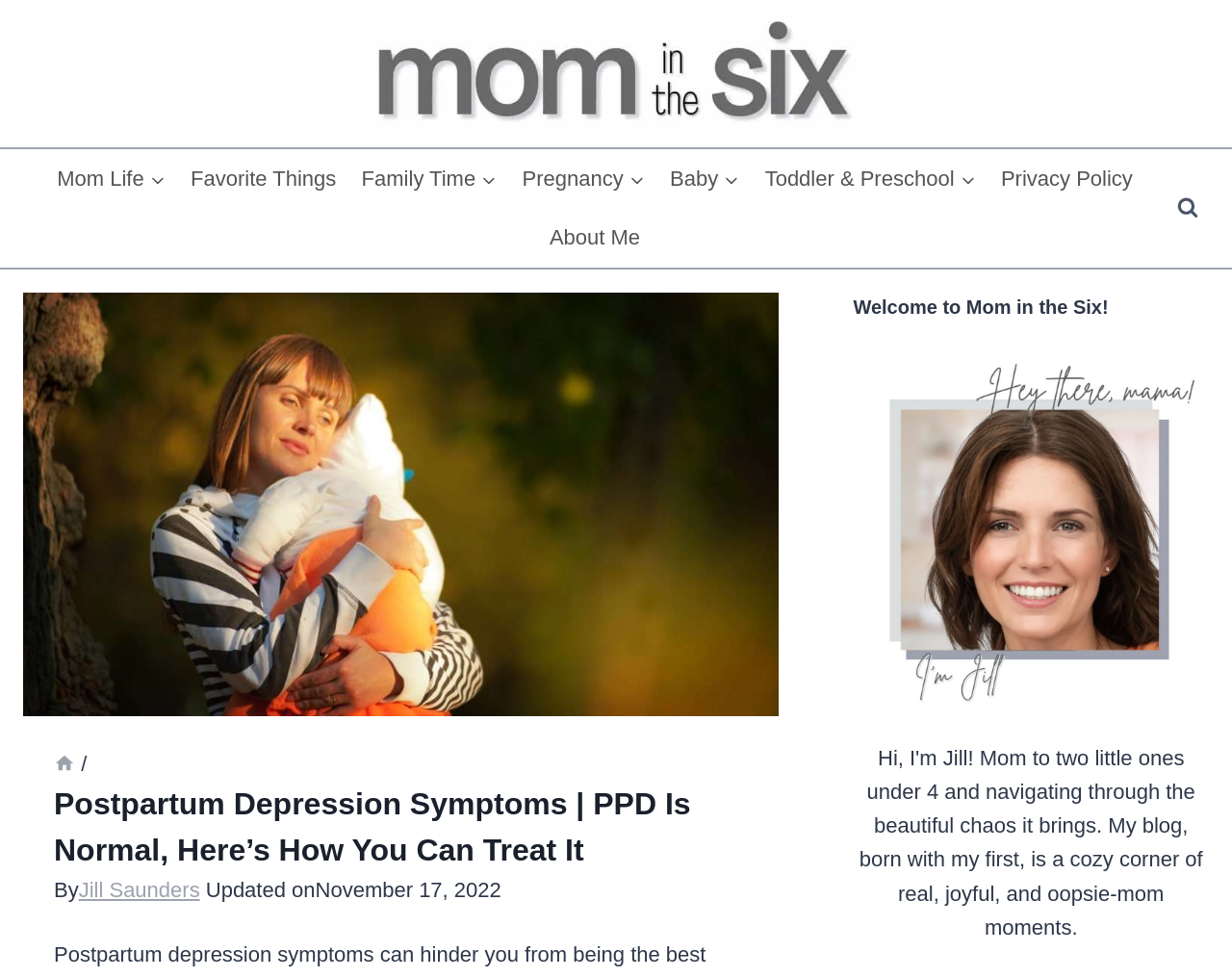Find the bounding box coordinates for the element that must be clicked to complete the instruction: "Read posts tagged with comedy". The coordinates should be four float numbers between 0 and 1, indicated as [left, top, right, bottom].

None